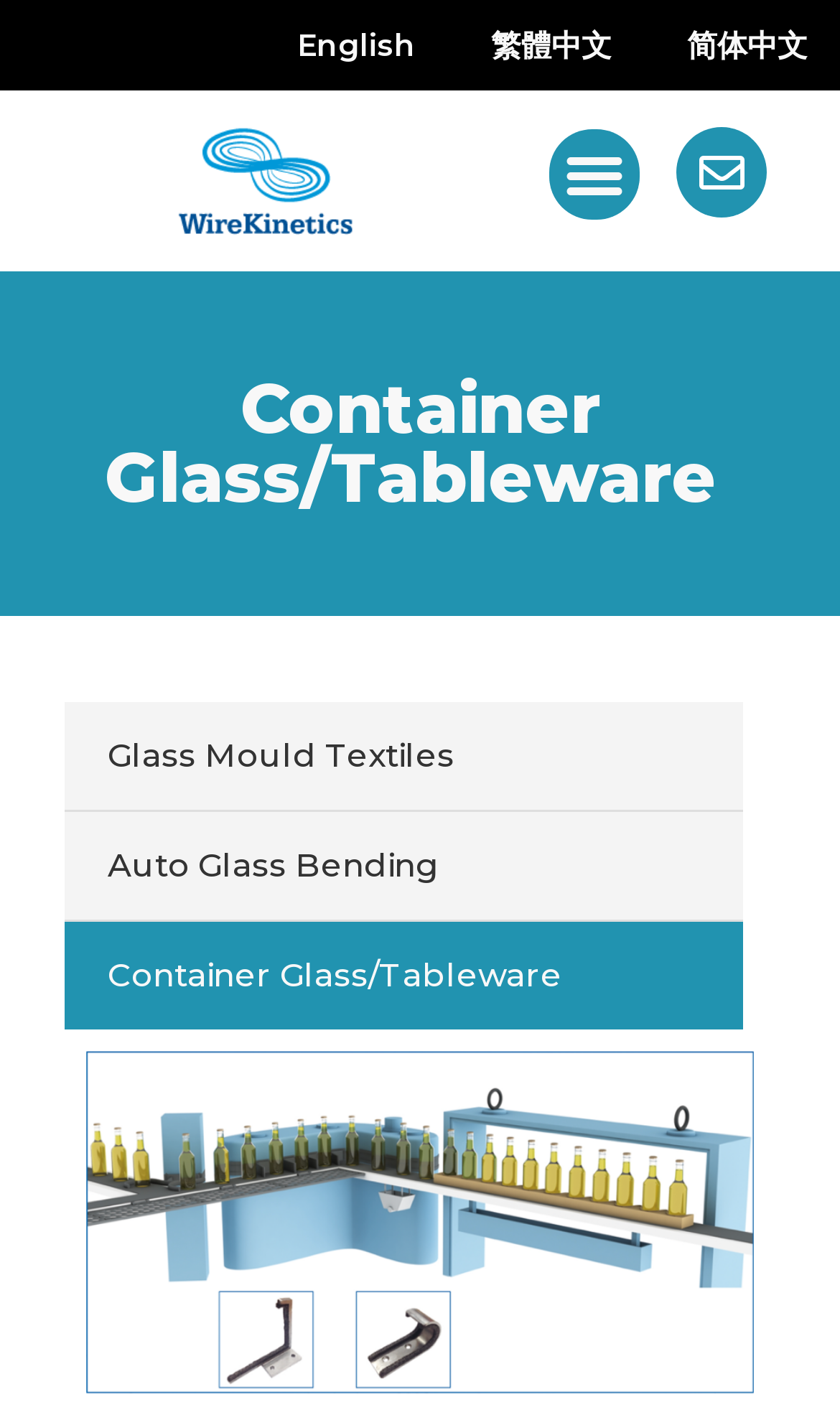Locate the bounding box coordinates of the area to click to fulfill this instruction: "Read about Container Glass/Tableware". The bounding box should be presented as four float numbers between 0 and 1, in the order [left, top, right, bottom].

[0.077, 0.264, 0.923, 0.361]